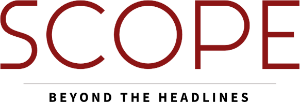Use the information in the screenshot to answer the question comprehensively: What is suggested by the tagline 'BEYOND THE HEADLINES'?

The question asks about the implication of the tagline 'BEYOND THE HEADLINES'. The tagline is presented in a more understated, black font beneath the logo, suggesting that the platform offers in-depth insights and coverage of topics related to health and medicine, going beyond conventional narratives.